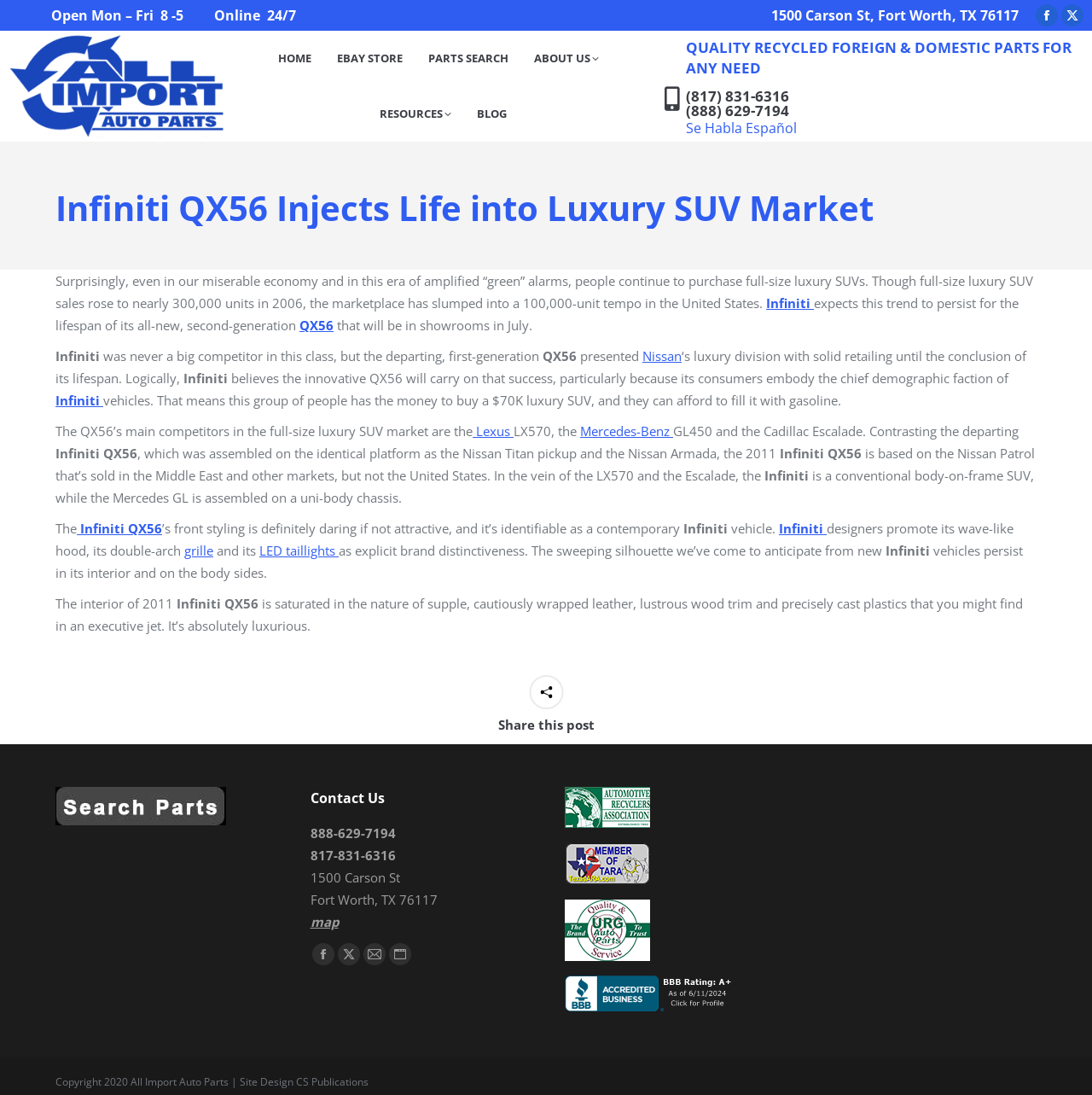Extract the primary heading text from the webpage.

Infiniti QX56 Injects Life into Luxury SUV Market